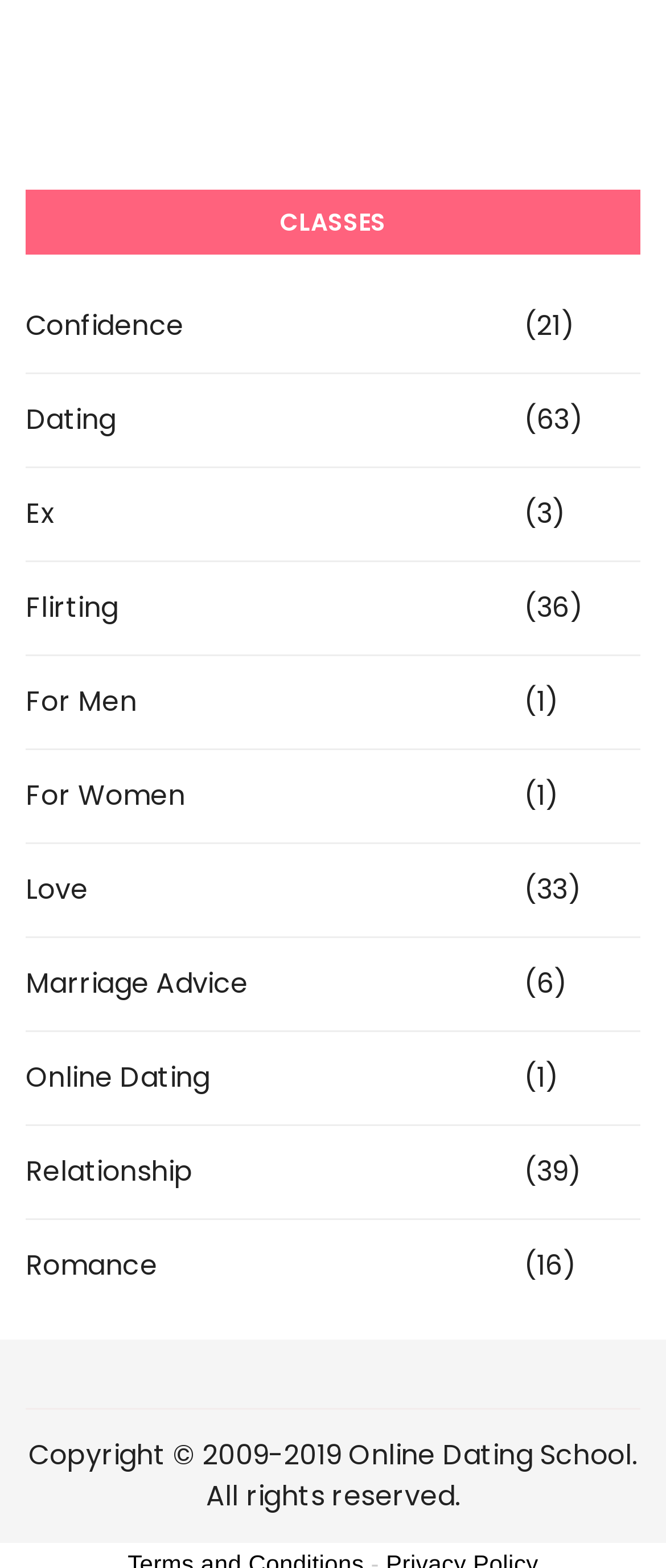What is the ratio of links to StaticText elements under the 'CLASSES' heading? Look at the image and give a one-word or short phrase answer.

1:1